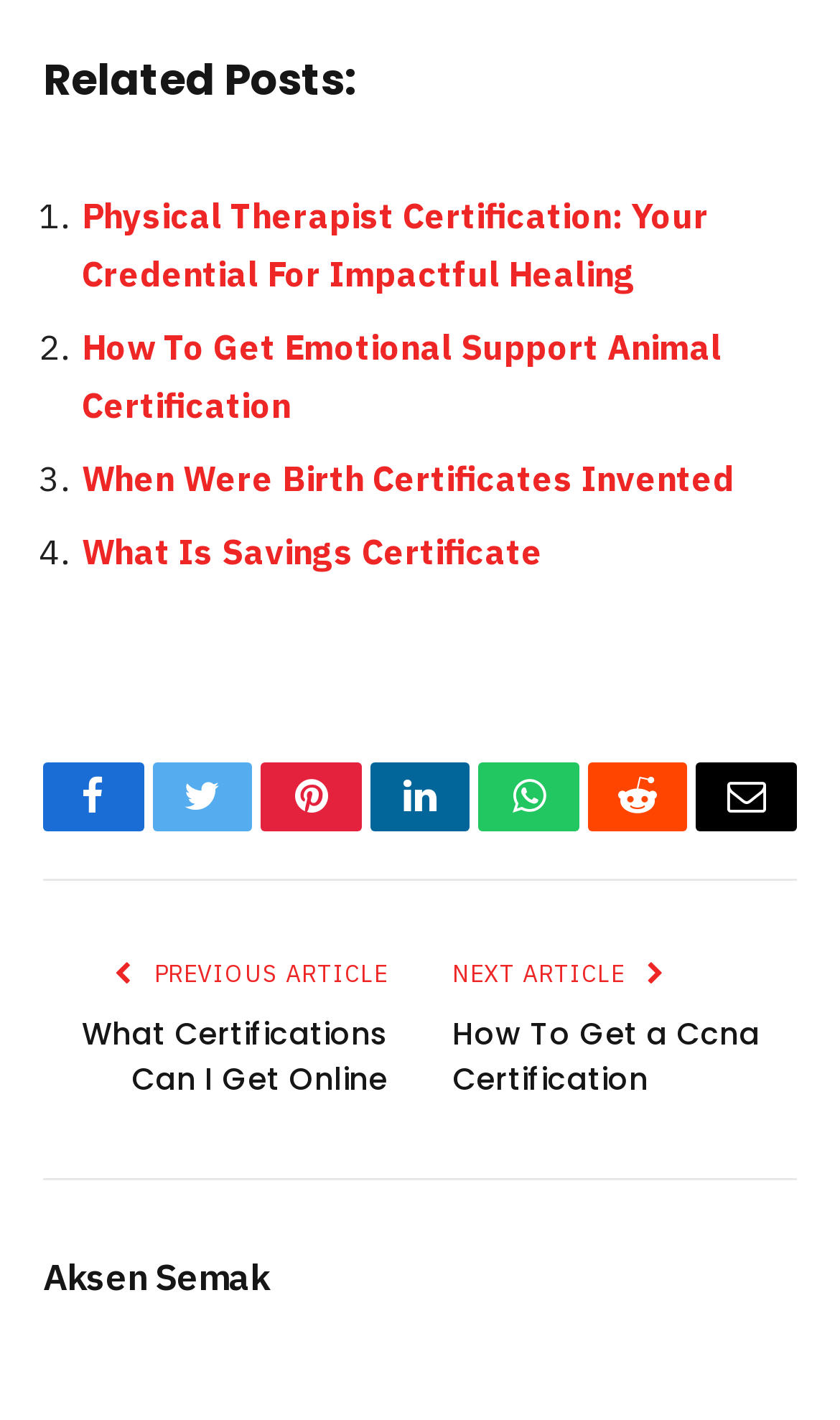How many social media links are present?
Using the image as a reference, deliver a detailed and thorough answer to the question.

There are six social media links present, which are Facebook, Twitter, Pinterest, LinkedIn, WhatsApp, and Reddit, located at the bottom of the webpage.